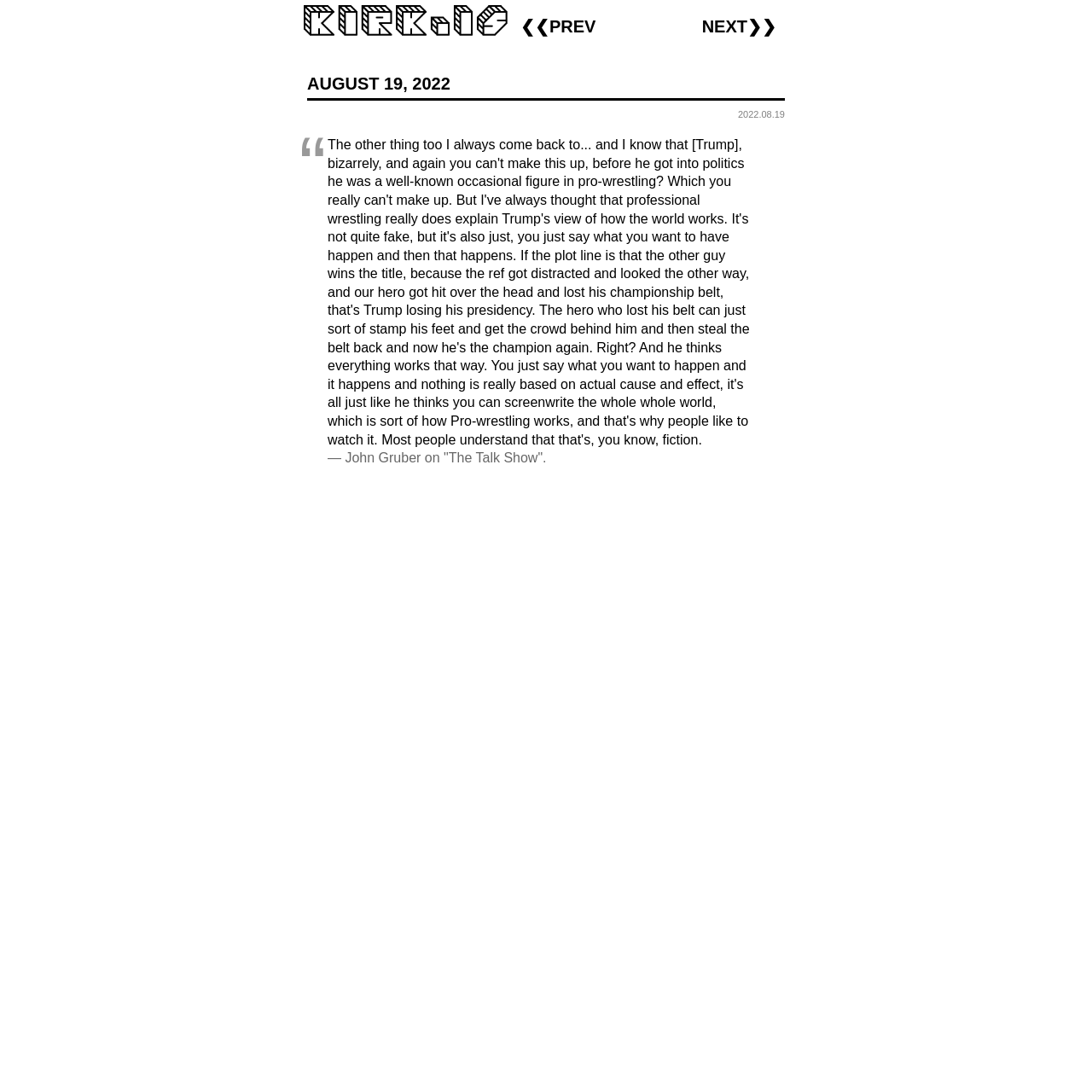How many links are present in the heading element? Based on the image, give a response in one word or a short phrase.

1